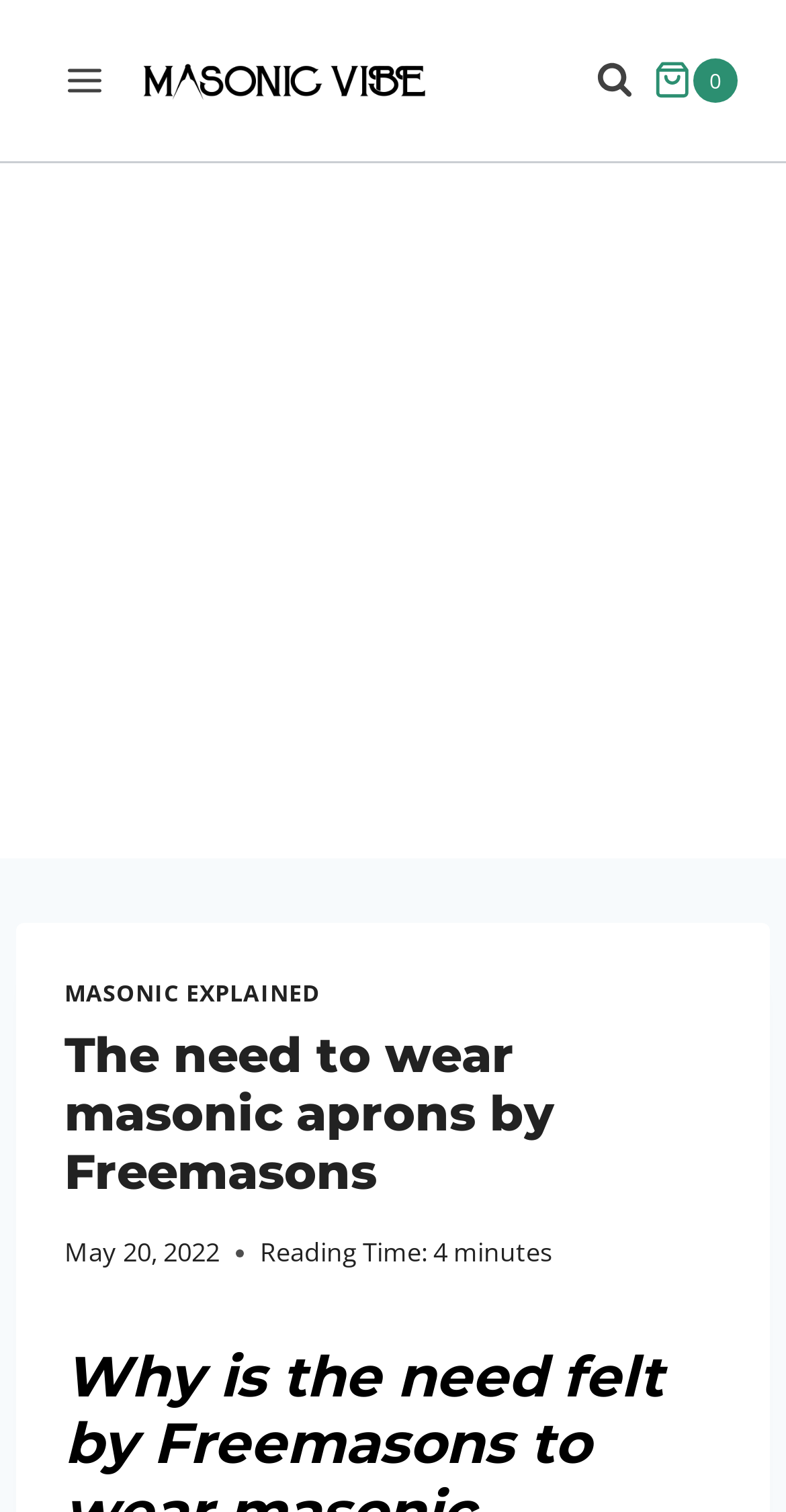Show the bounding box coordinates for the HTML element as described: "aria-label="View Search Form"".

[0.708, 0.041, 0.805, 0.065]